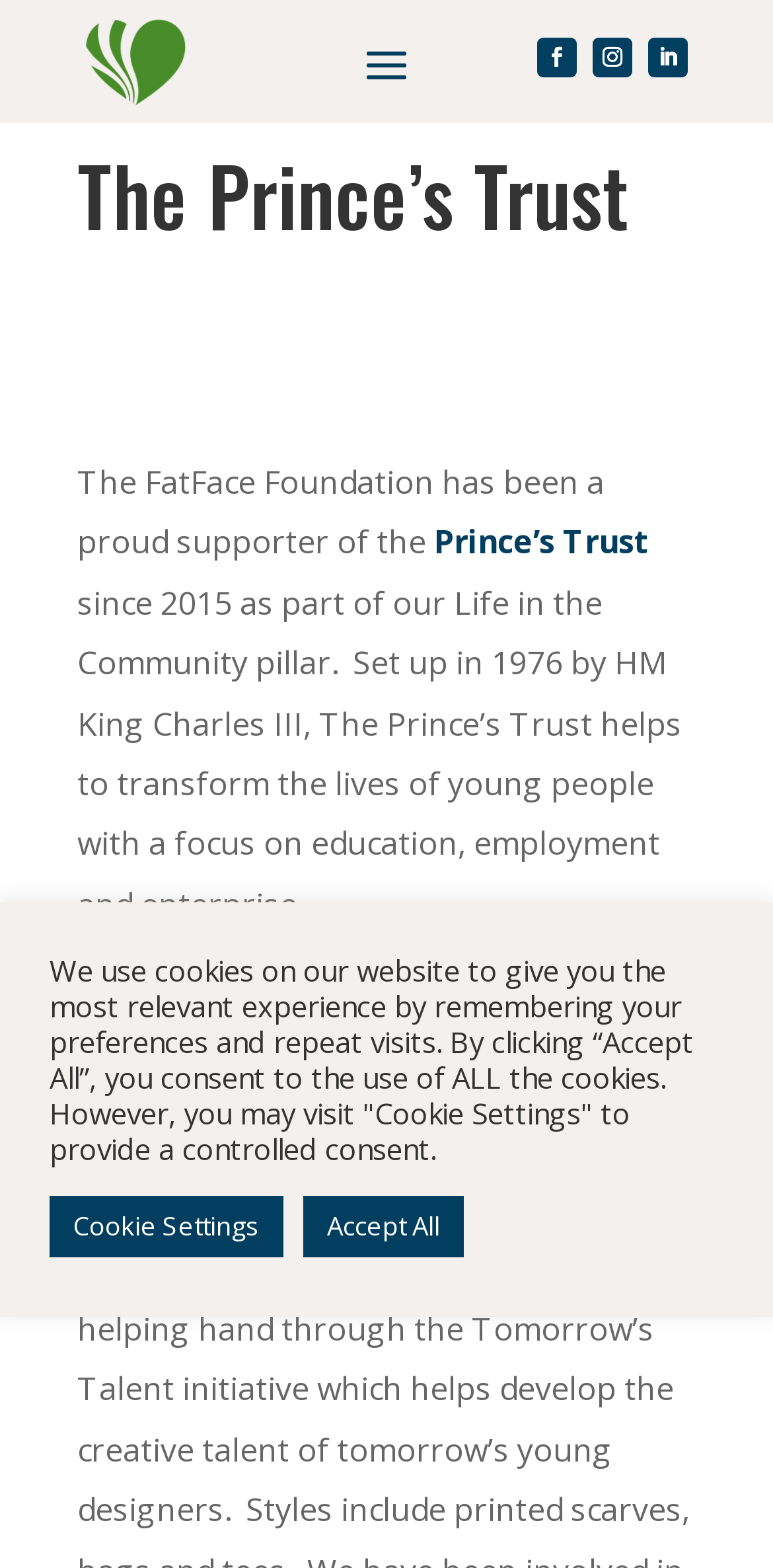Pinpoint the bounding box coordinates for the area that should be clicked to perform the following instruction: "Click the FatFace Foundation logo".

[0.11, 0.05, 0.24, 0.078]